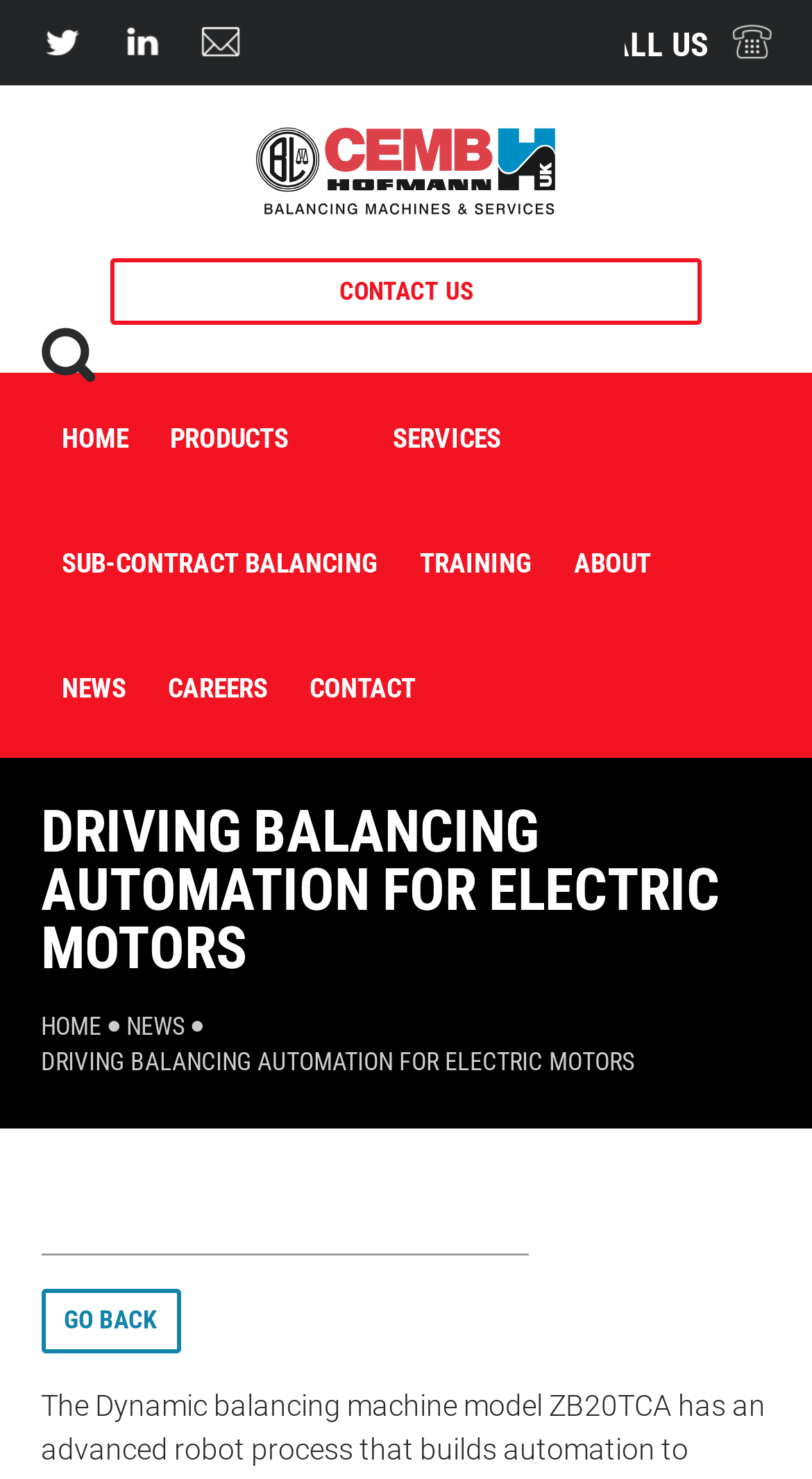What is the purpose of the machine?
Please respond to the question thoroughly and include all relevant details.

The purpose of the machine can be inferred from the heading 'DRIVING BALANCING AUTOMATION FOR ELECTRIC MOTORS' and the meta description, which mentions 'Dynamic balancing machine model ZB20TCA' and 'precision is achieved'.